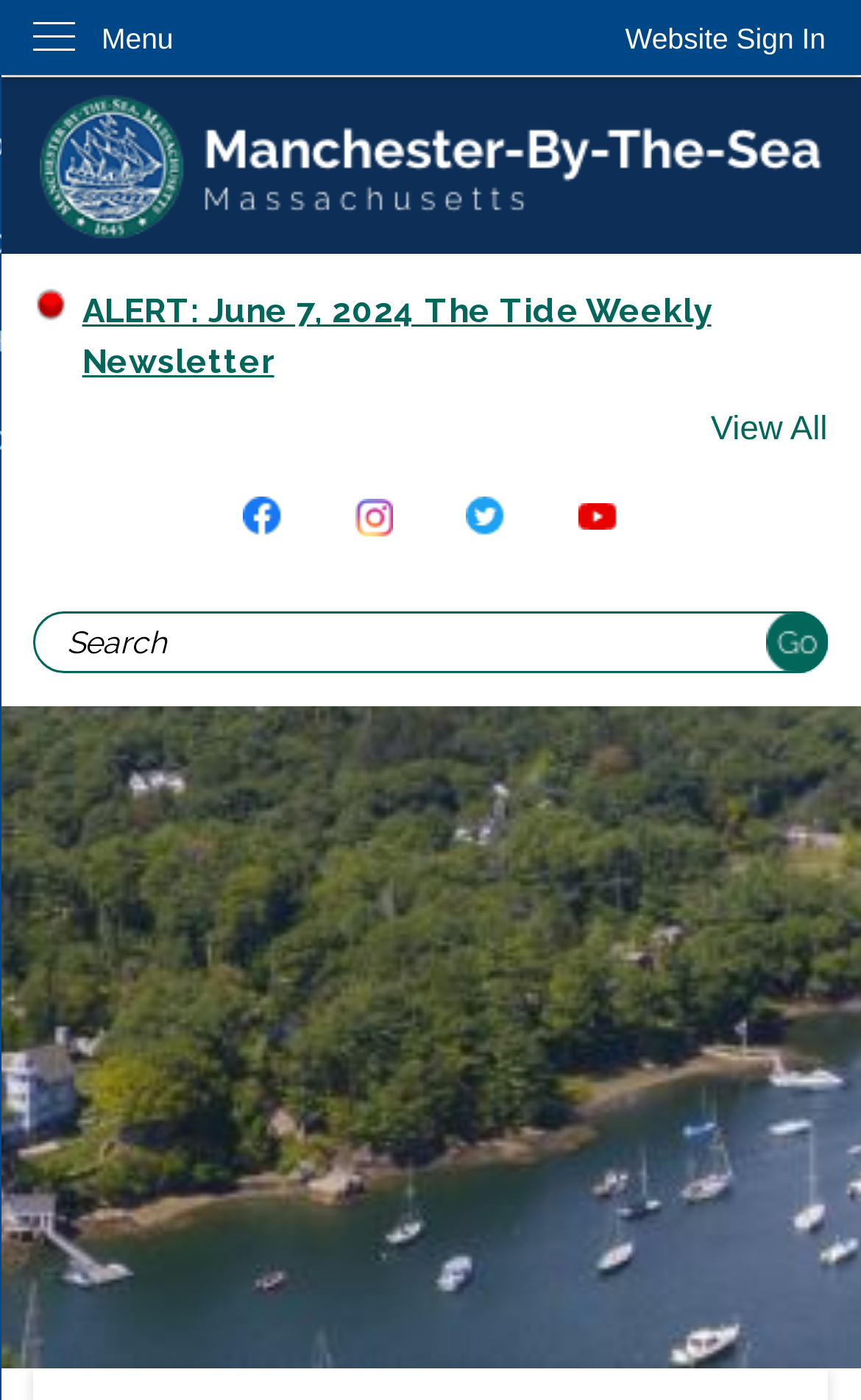What is the orientation of the menu?
Using the image provided, answer with just one word or phrase.

Vertical